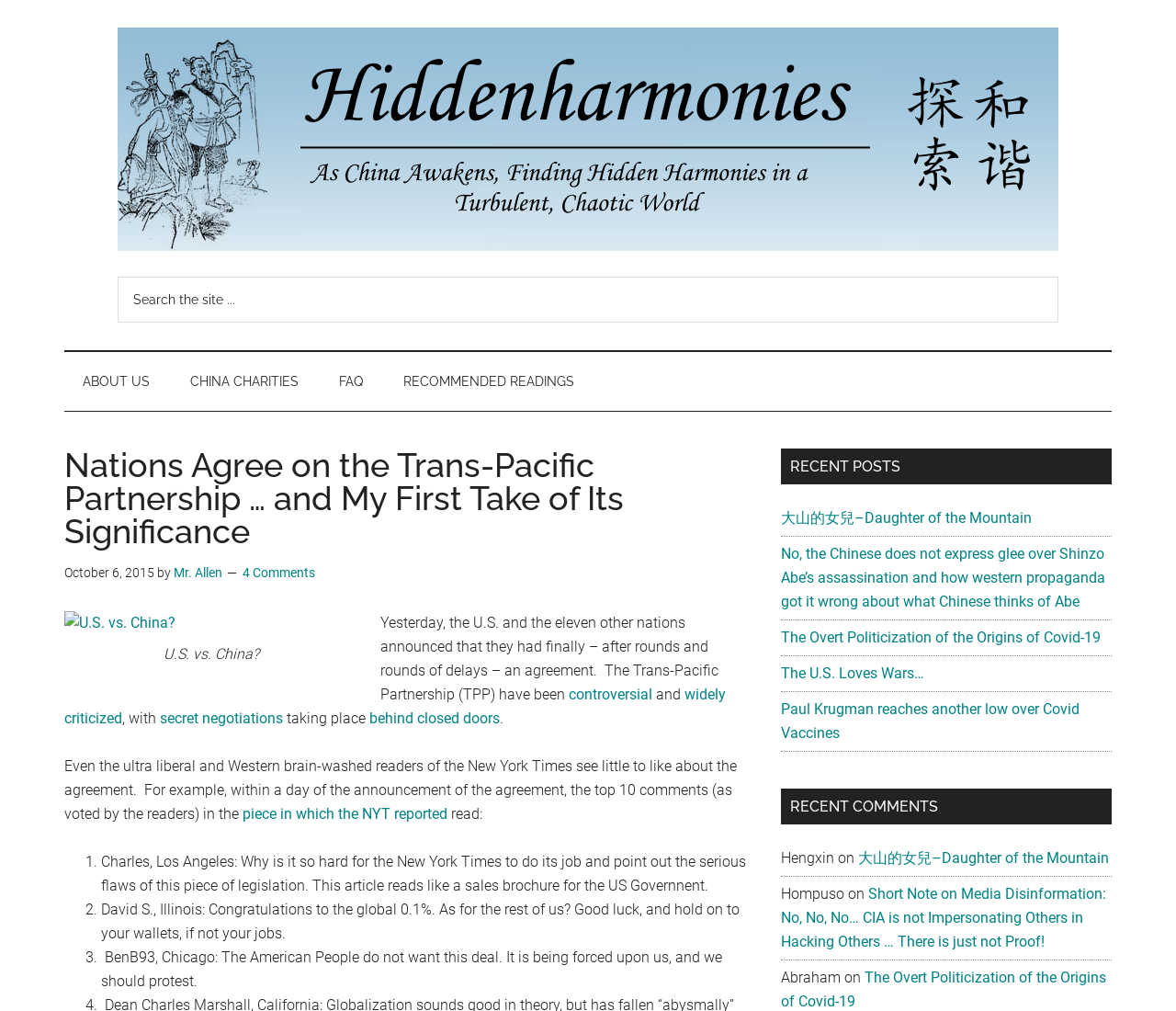Answer succinctly with a single word or phrase:
How many recent posts are listed?

5